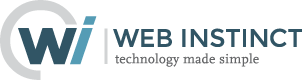Offer a comprehensive description of the image.

The image features the logo of "Web Instinct," which is prominently displayed with the prominent text "WEB INSTINCT" in a bold, modern font. Below the main text, in a lighter and smaller font, the tagline "technology made simple" emphasizes the company's commitment to making technology accessible and straightforward for its clients. The design incorporates a stylized representation of the initials "WI," combining sleek lines and a professional aesthetic that conveys trust and innovation, reflecting Web Instinct's mission in the tech industry.